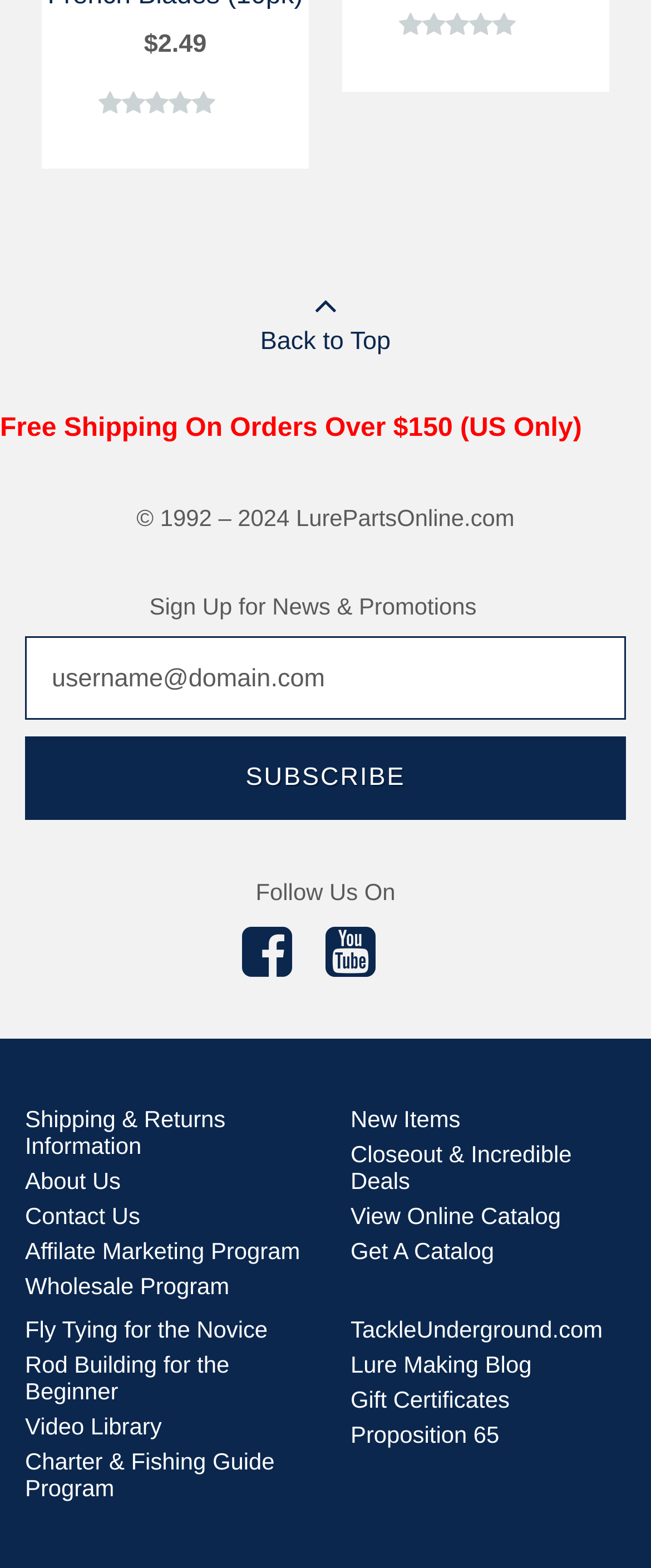Find and provide the bounding box coordinates for the UI element described with: "New Items".

[0.538, 0.706, 0.707, 0.723]